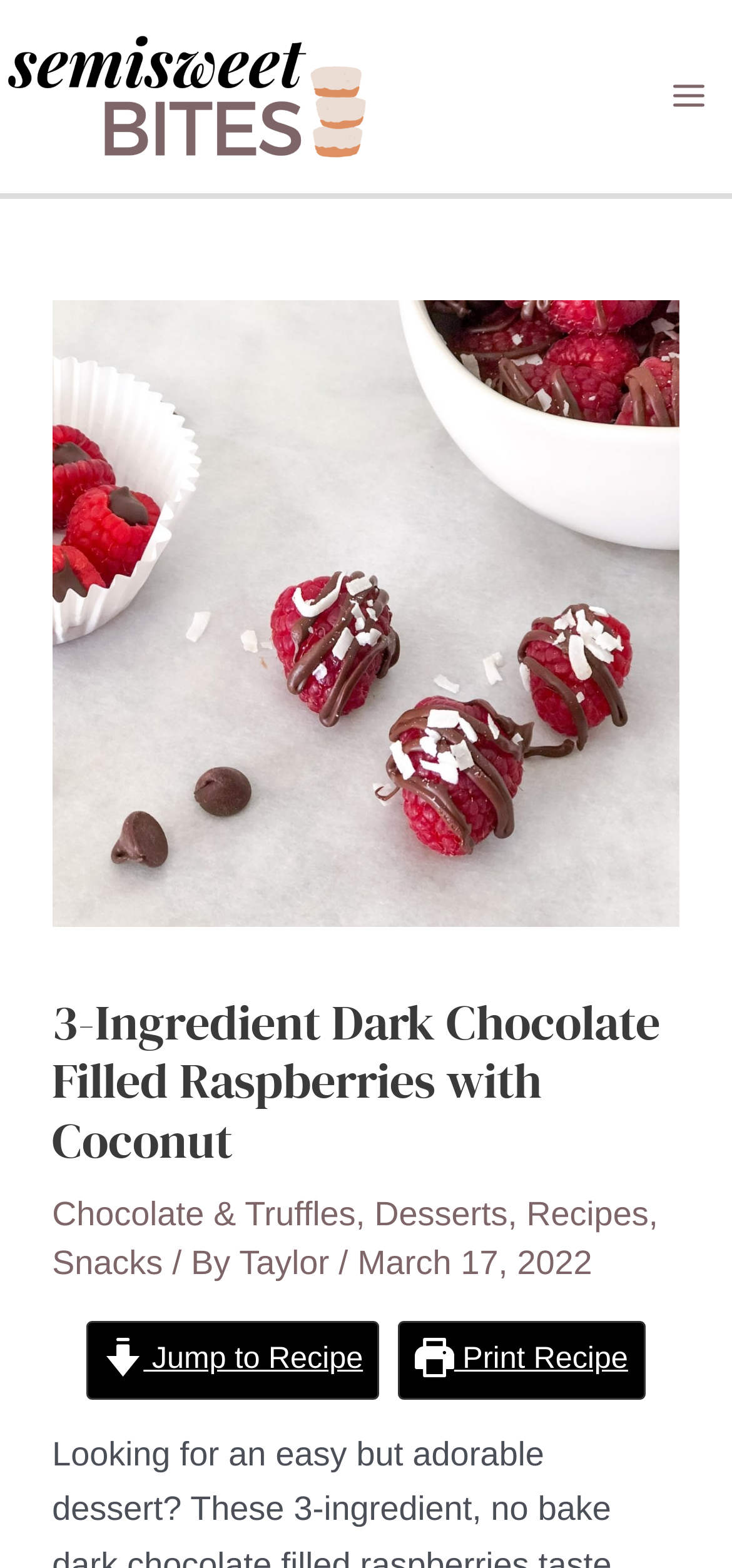Please determine the bounding box coordinates for the UI element described here. Use the format (top-left x, top-left y, bottom-right x, bottom-right y) with values bounded between 0 and 1: Main Menu

[0.879, 0.033, 1.0, 0.09]